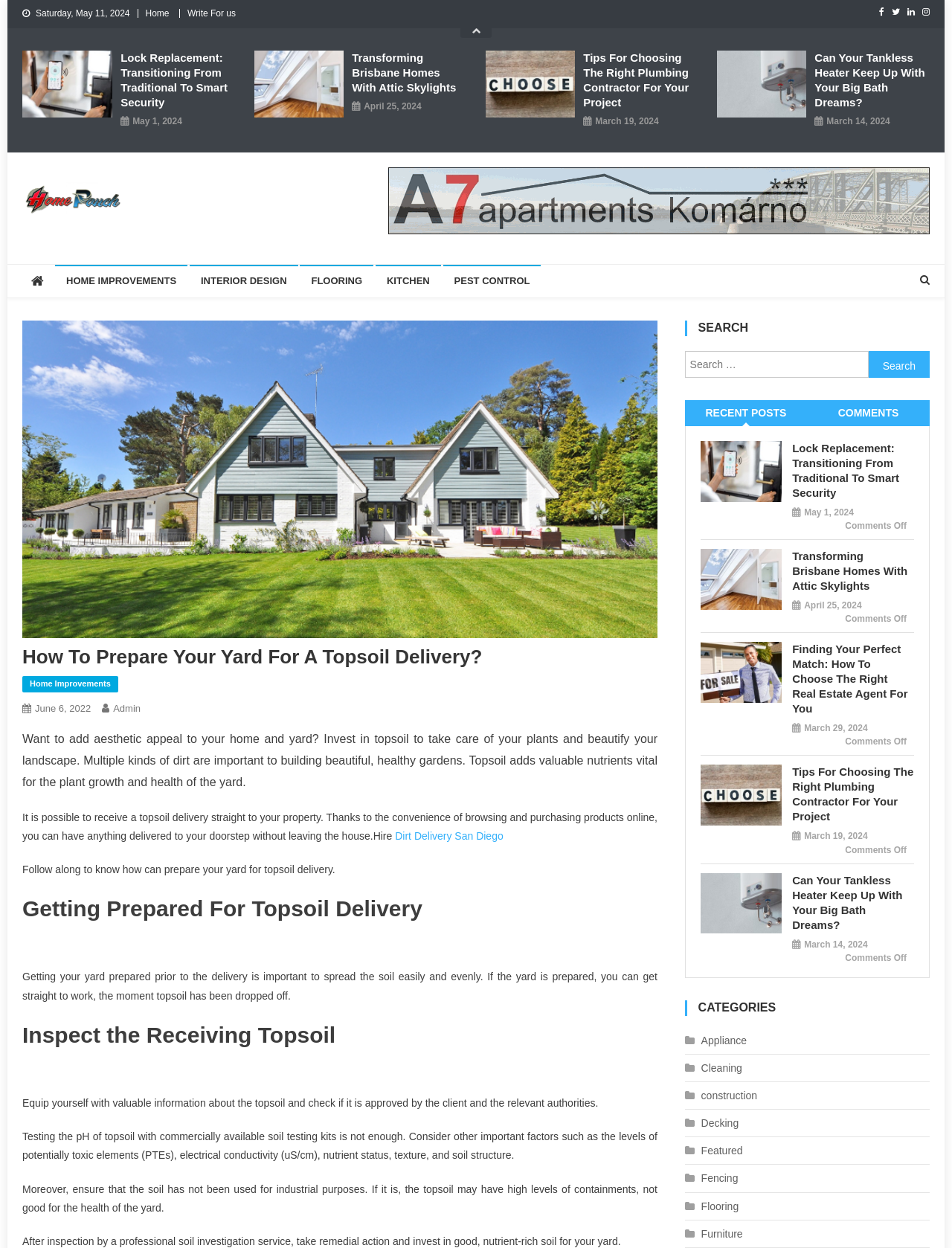Identify the headline of the webpage and generate its text content.

How To Prepare Your Yard For A Topsoil Delivery?